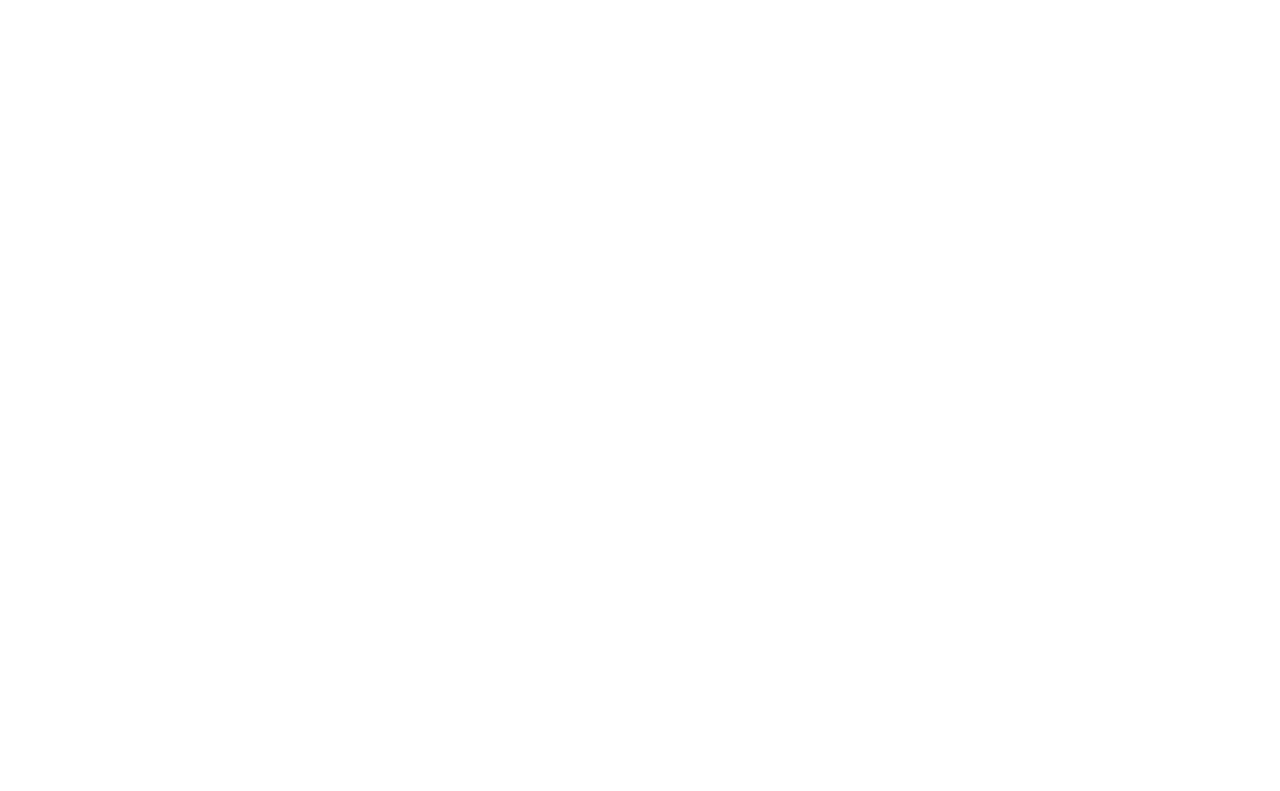From the webpage screenshot, predict the bounding box coordinates (top-left x, top-left y, bottom-right x, bottom-right y) for the UI element described here: +47 22 99 42 00

[0.452, 0.894, 0.548, 0.918]